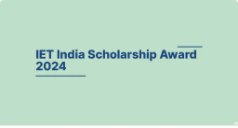What is the font color of the text?
Based on the image, answer the question with as much detail as possible.

The caption describes the text as being rendered in a bold, navy blue font, which suggests that the font color is a deep, dark blue shade.